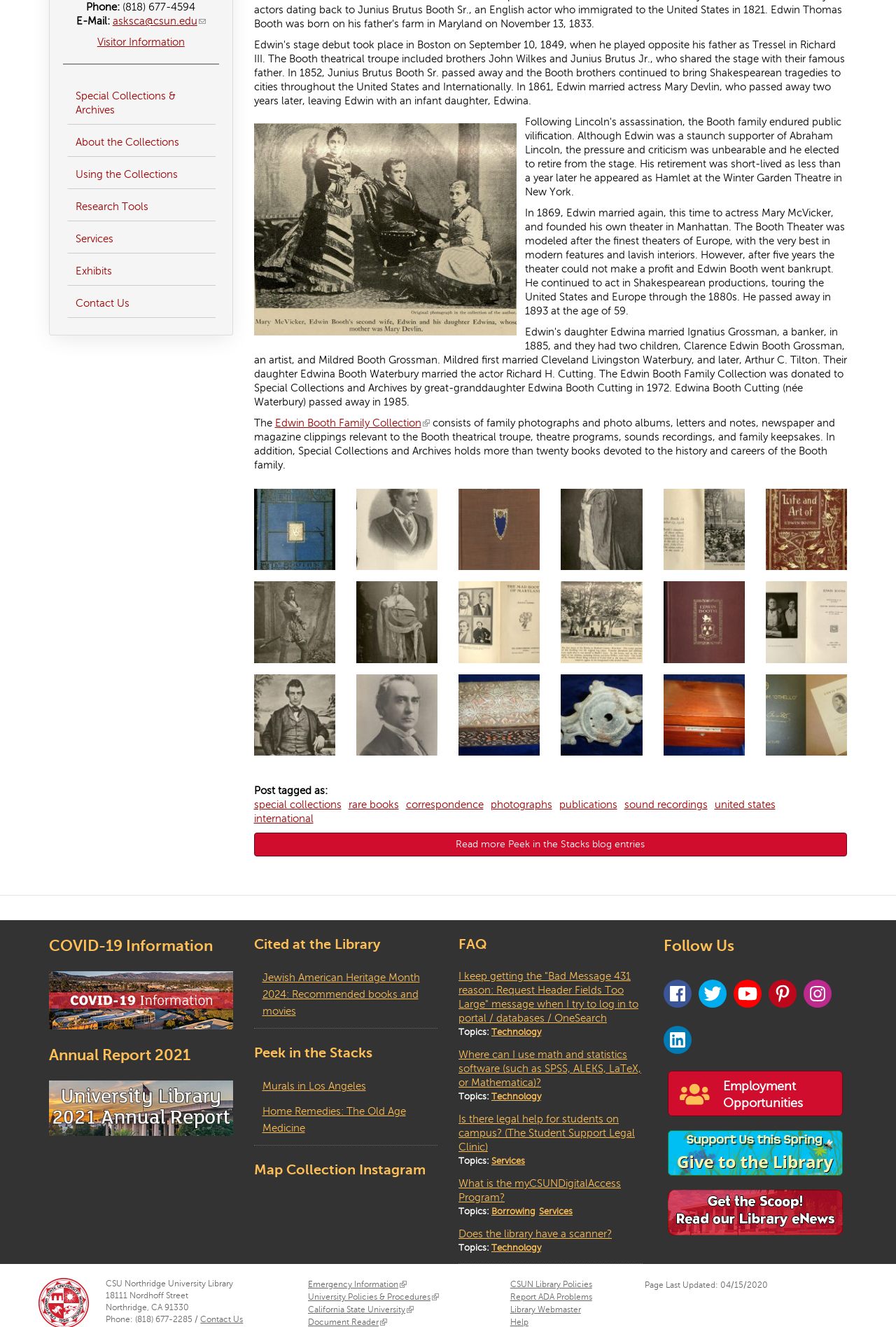From the webpage screenshot, identify the region described by Uncategorized. Provide the bounding box coordinates as (top-left x, top-left y, bottom-right x, bottom-right y), with each value being a floating point number between 0 and 1.

None